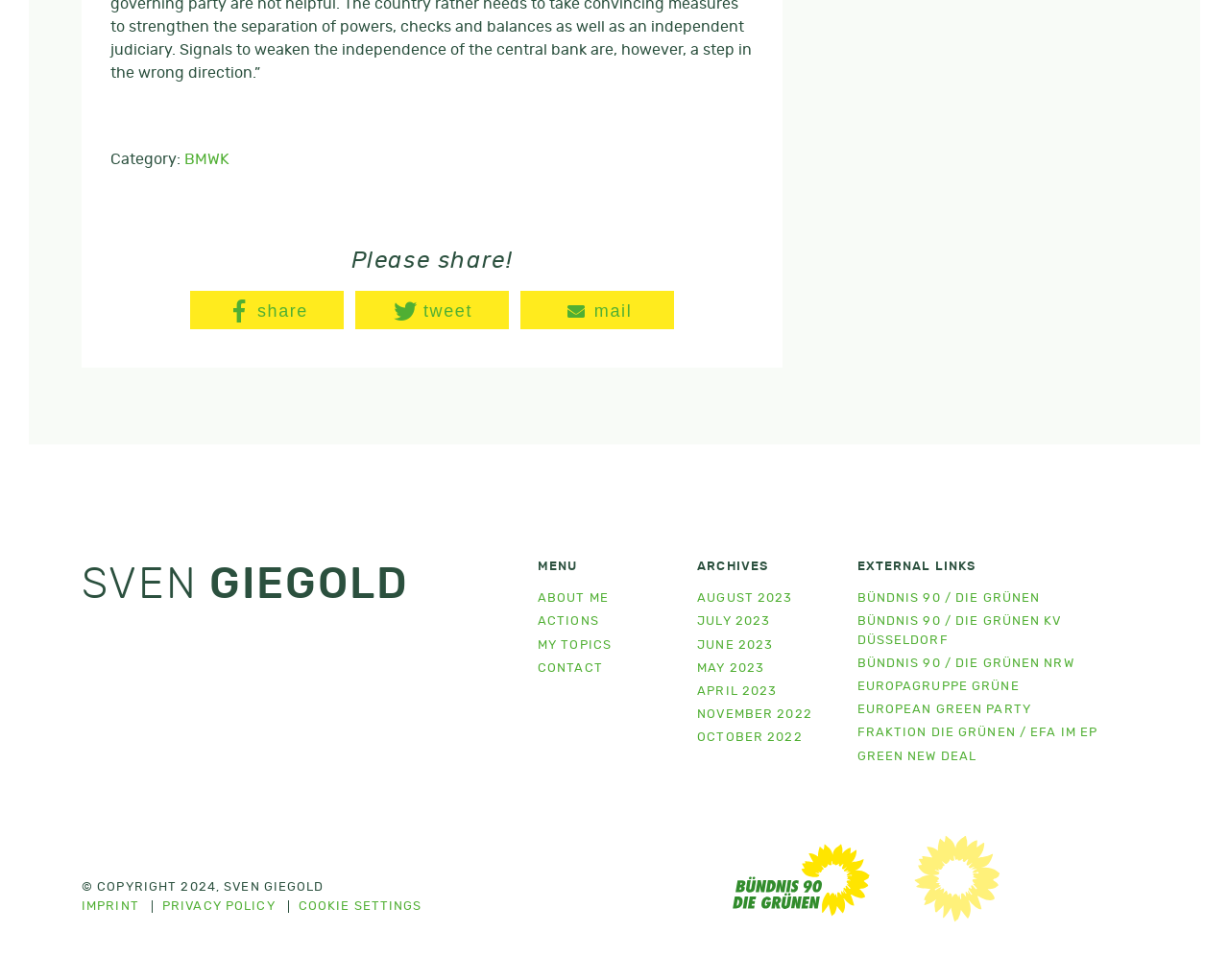Find the bounding box coordinates of the element to click in order to complete this instruction: "Share on Facebook". The bounding box coordinates must be four float numbers between 0 and 1, denoted as [left, top, right, bottom].

[0.155, 0.297, 0.28, 0.336]